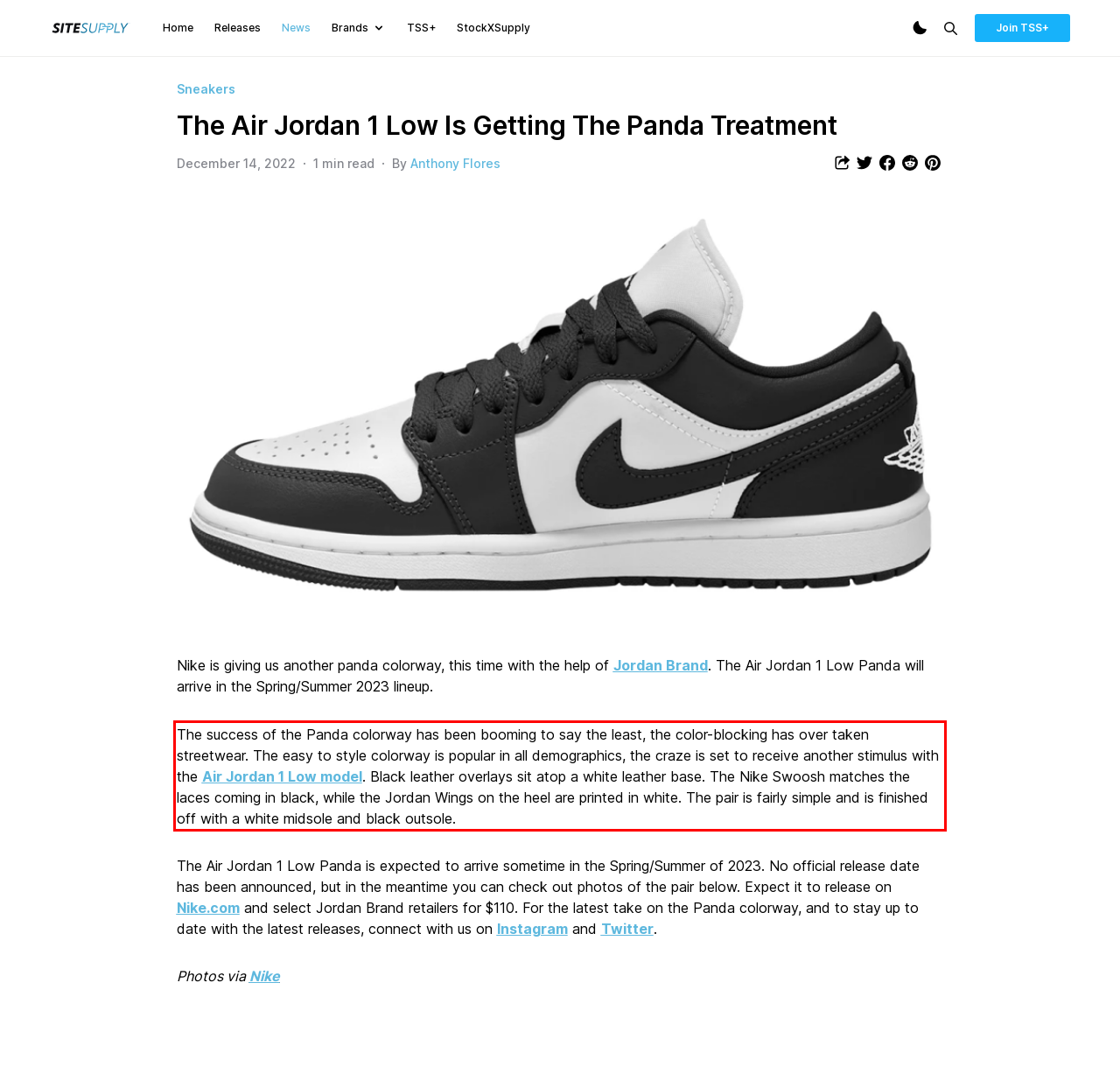You are provided with a screenshot of a webpage featuring a red rectangle bounding box. Extract the text content within this red bounding box using OCR.

The success of the Panda colorway has been booming to say the least, the color-blocking has over taken streetwear. The easy to style colorway is popular in all demographics, the craze is set to receive another stimulus with the Air Jordan 1 Low model. Black leather overlays sit atop a white leather base. The Nike Swoosh matches the laces coming in black, while the Jordan Wings on the heel are printed in white. The pair is fairly simple and is finished off with a white midsole and black outsole.